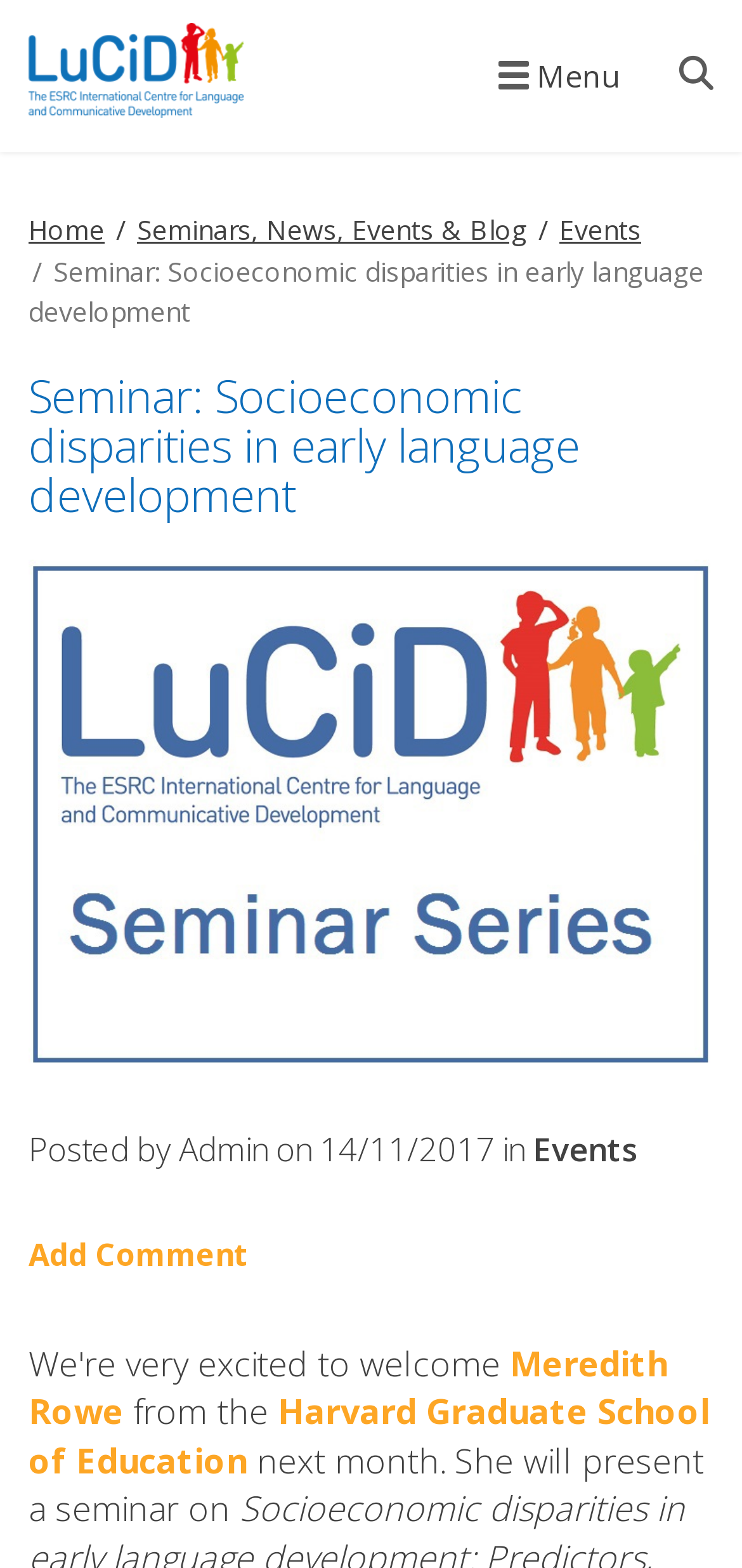What is the topic of the seminar?
Please provide a detailed and thorough answer to the question.

The static text element with the heading 'Seminar: Socioeconomic disparities in early language development' indicates that the topic of the seminar is socioeconomic disparities in early language development.